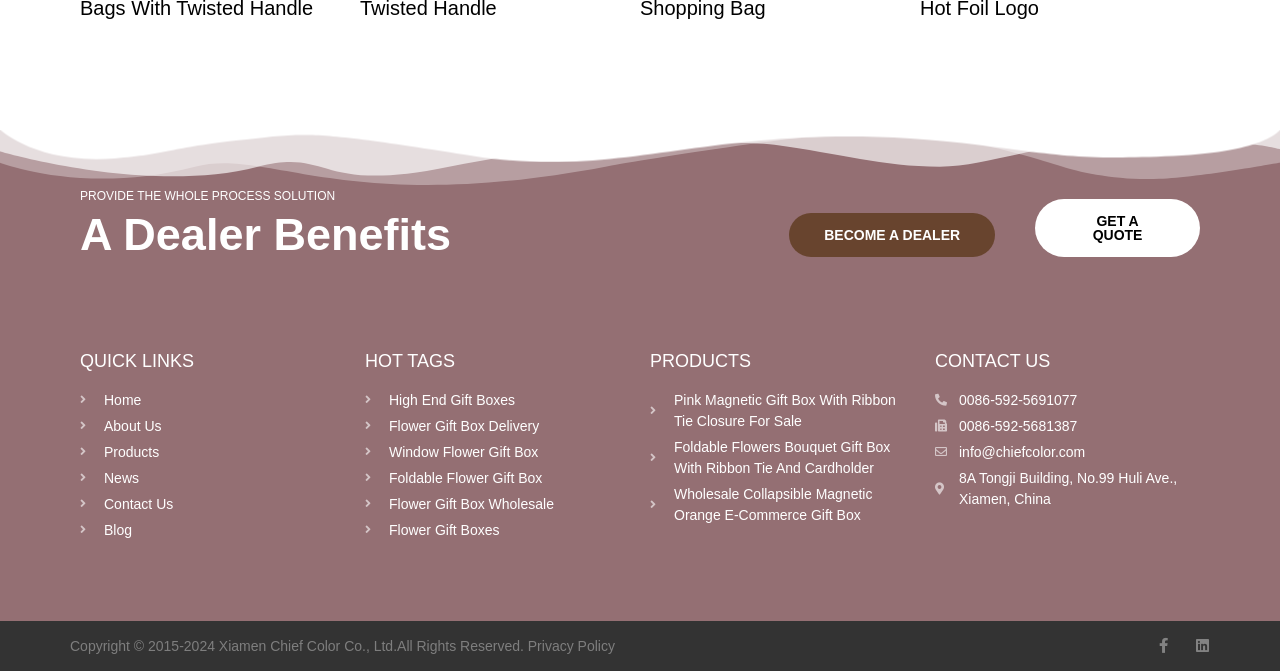Identify the bounding box coordinates for the region to click in order to carry out this instruction: "Go to home page". Provide the coordinates using four float numbers between 0 and 1, formatted as [left, top, right, bottom].

[0.062, 0.581, 0.27, 0.612]